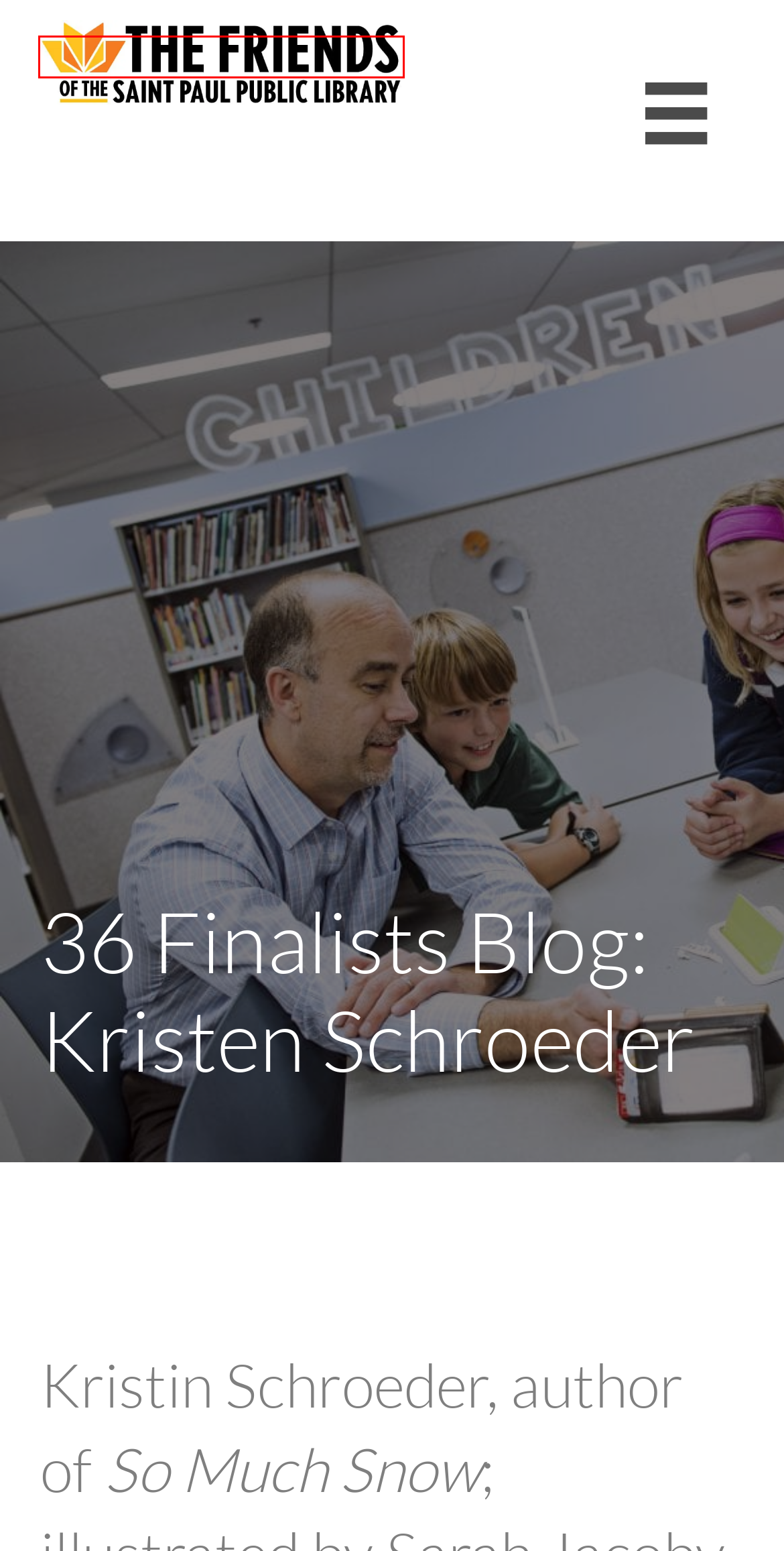Given a webpage screenshot with a UI element marked by a red bounding box, choose the description that best corresponds to the new webpage that will appear after clicking the element. The candidates are:
A. Donate - The Friends of the Saint Paul Public Library
B. Saint Paul Public Library
C. 36 Finalists Blog 2024: John Rosengren - The Friends of the Saint Paul Public Library
D. The Friends of the Saint Paul Public Library | Invest in Your Library
E. Contact - The Friends of the Saint Paul Public Library
F. 36 Finalists Blog 2024: John Noltner - The Friends of the Saint Paul Public Library
G. Reports & Financials - The Friends of the Saint Paul Public Library
H. Hey Book Clubs, Thanks for Reading Brave! - The Friends of the Saint Paul Public Library

D